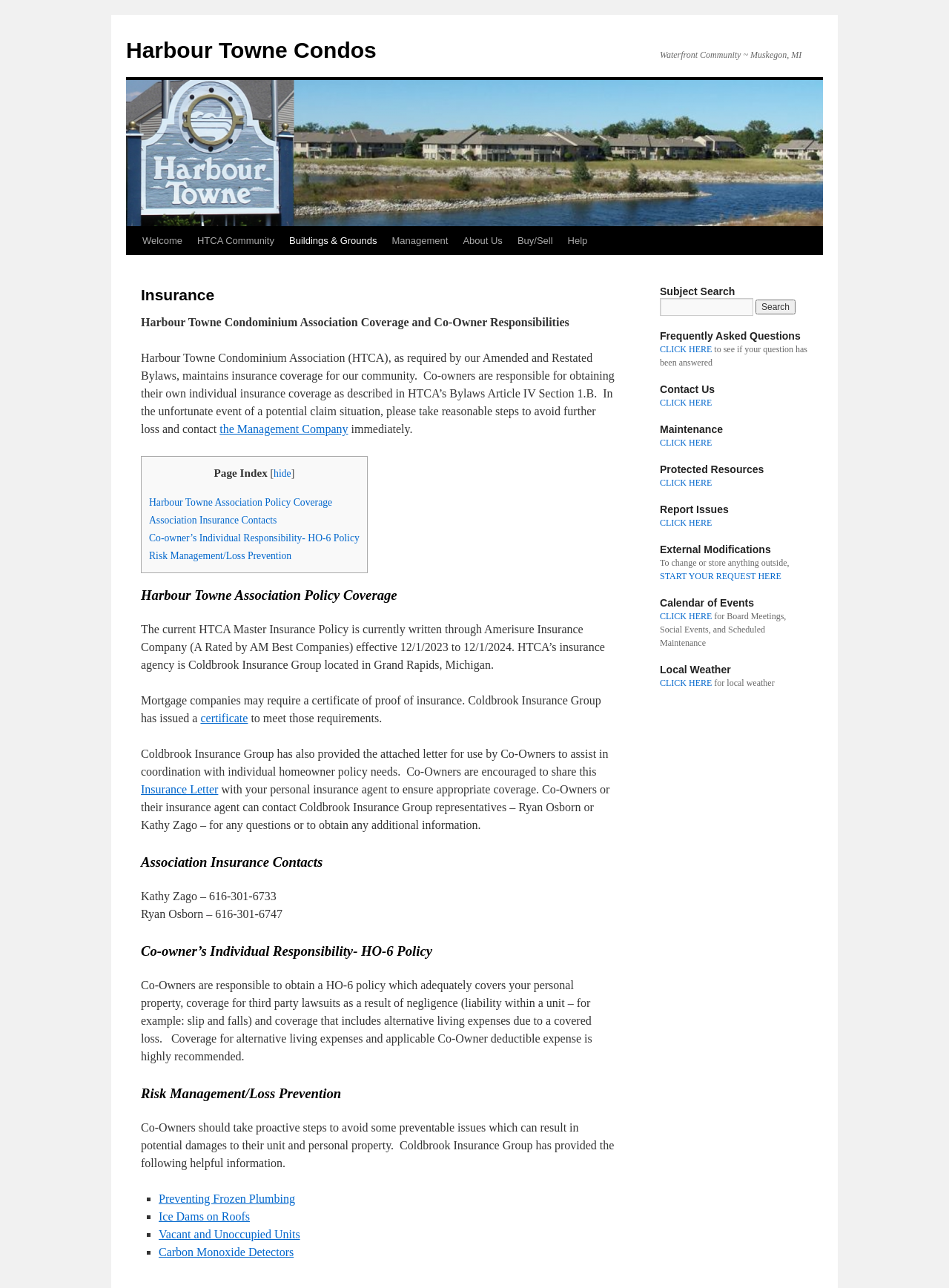Use a single word or phrase to answer the question:
What is the recommended action to avoid further loss in case of a claim situation?

Take reasonable steps